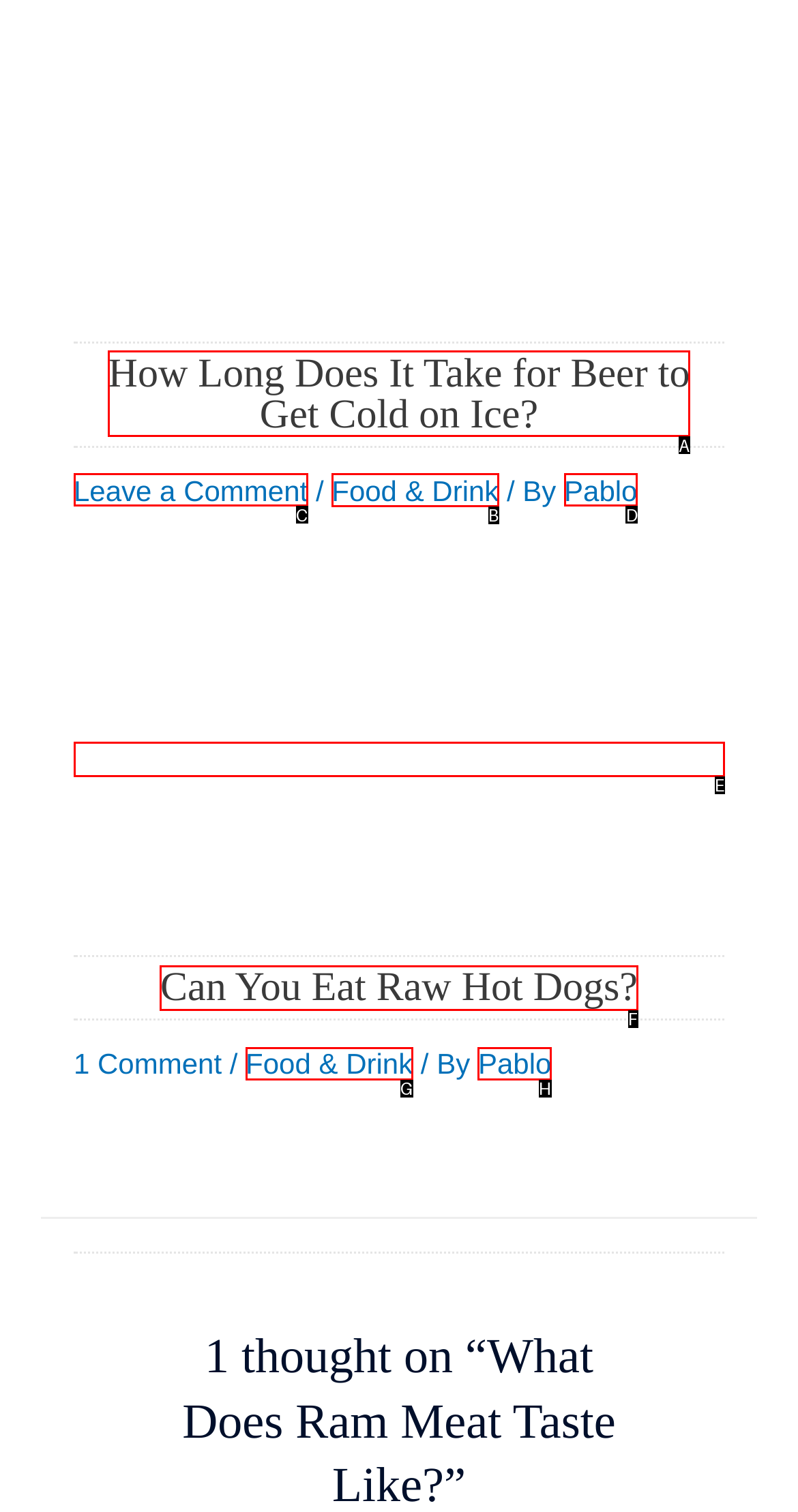Identify the letter of the correct UI element to fulfill the task: Read more about Food & Drink from the given options in the screenshot.

B